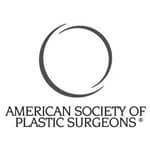Give an elaborate caption for the image.

The image features the logo of the American Society of Plastic Surgeons (ASPS), a prestigious organization dedicated to advancing the field of plastic surgery. The logo is characterized by a sleek, circular design, emphasizing professionalism and trust within the plastic surgery community. ASPS plays a pivotal role in providing education, promoting research, and ensuring the highest standards of ethical practices among its members, all while advocating for plastic surgery as a vital medical specialty. This emblem signifies the commitment to patient safety and educational excellence in the cosmetic and reconstructive surgery fields.